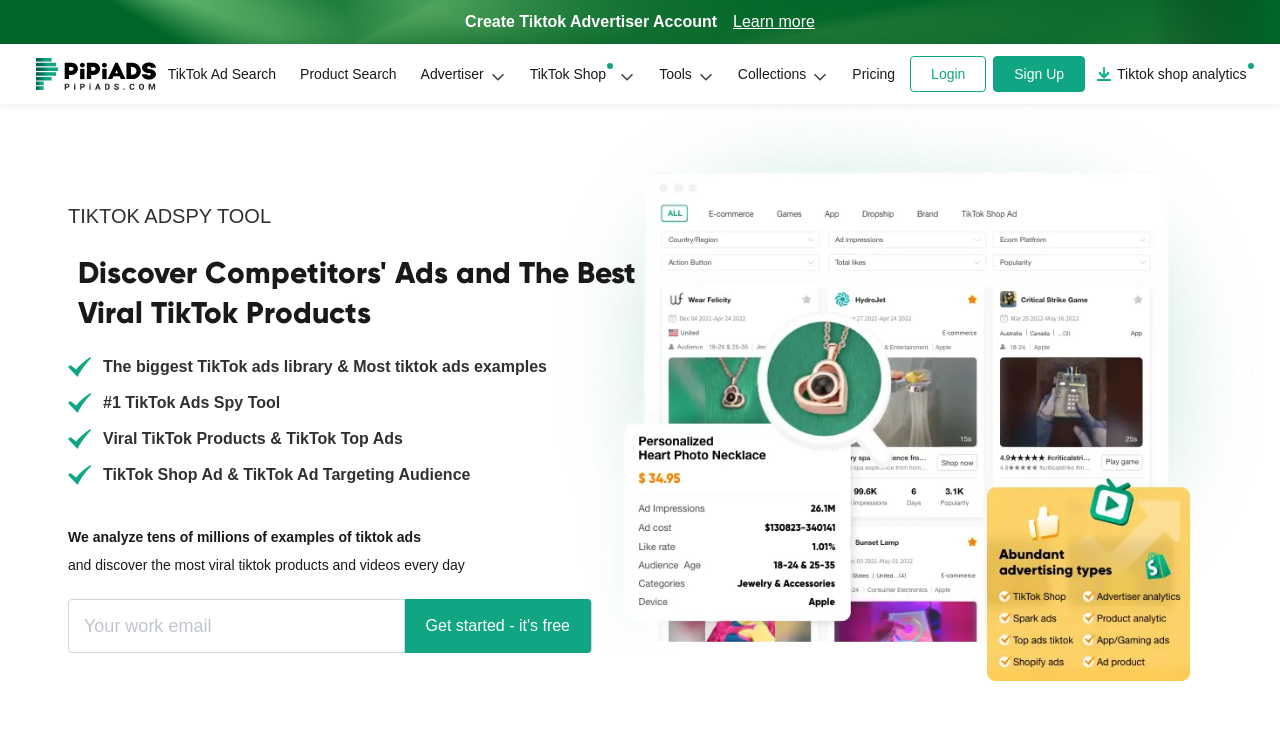Identify the bounding box of the UI element that matches this description: "TikTok Ad Search".

[0.122, 0.06, 0.225, 0.142]